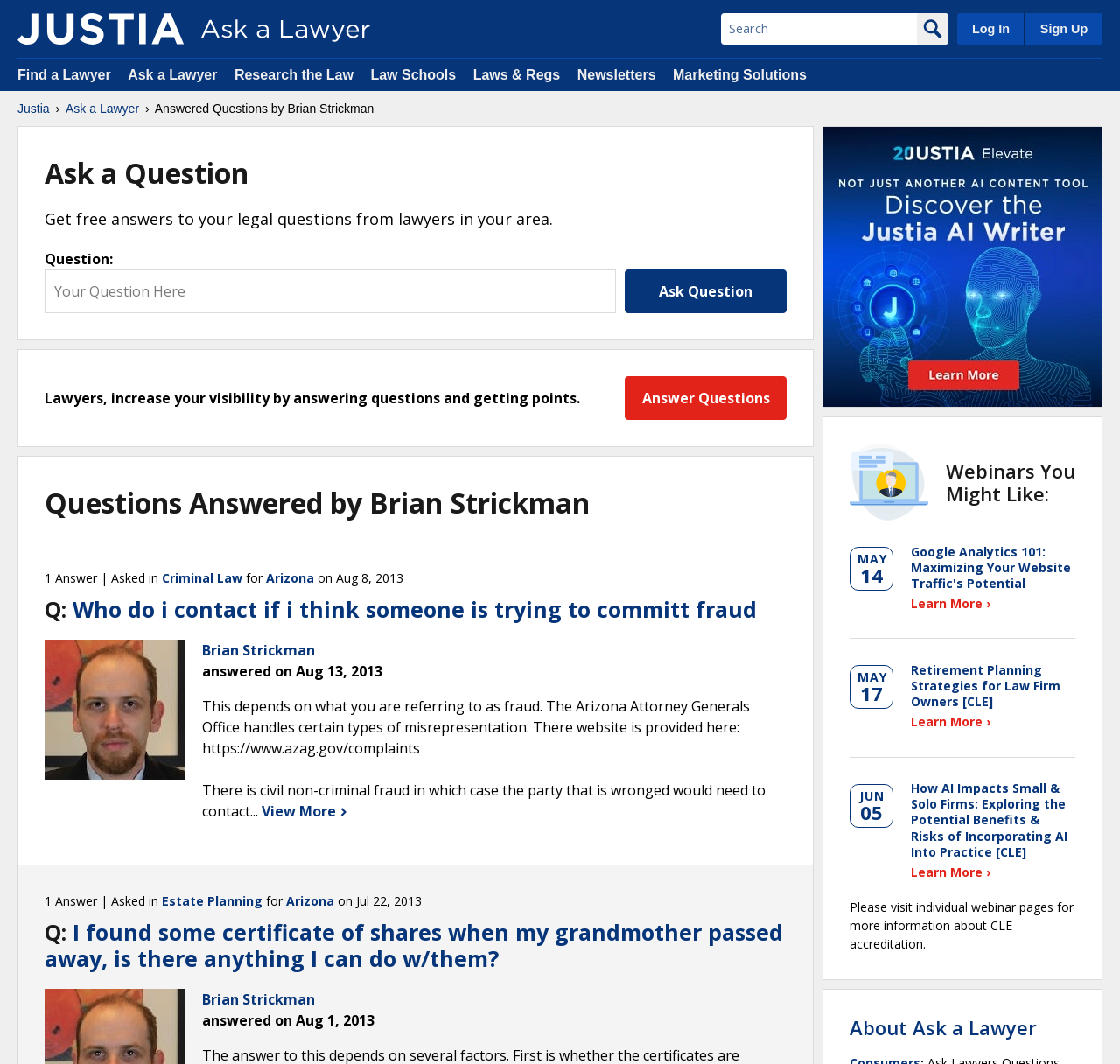What is the topic of the first question answered by Brian Strickman?
Based on the image, please offer an in-depth response to the question.

I found the answer by looking at the webpage and finding the first question answered by Brian Strickman. The topic of this question is indicated as 'Criminal Law'.